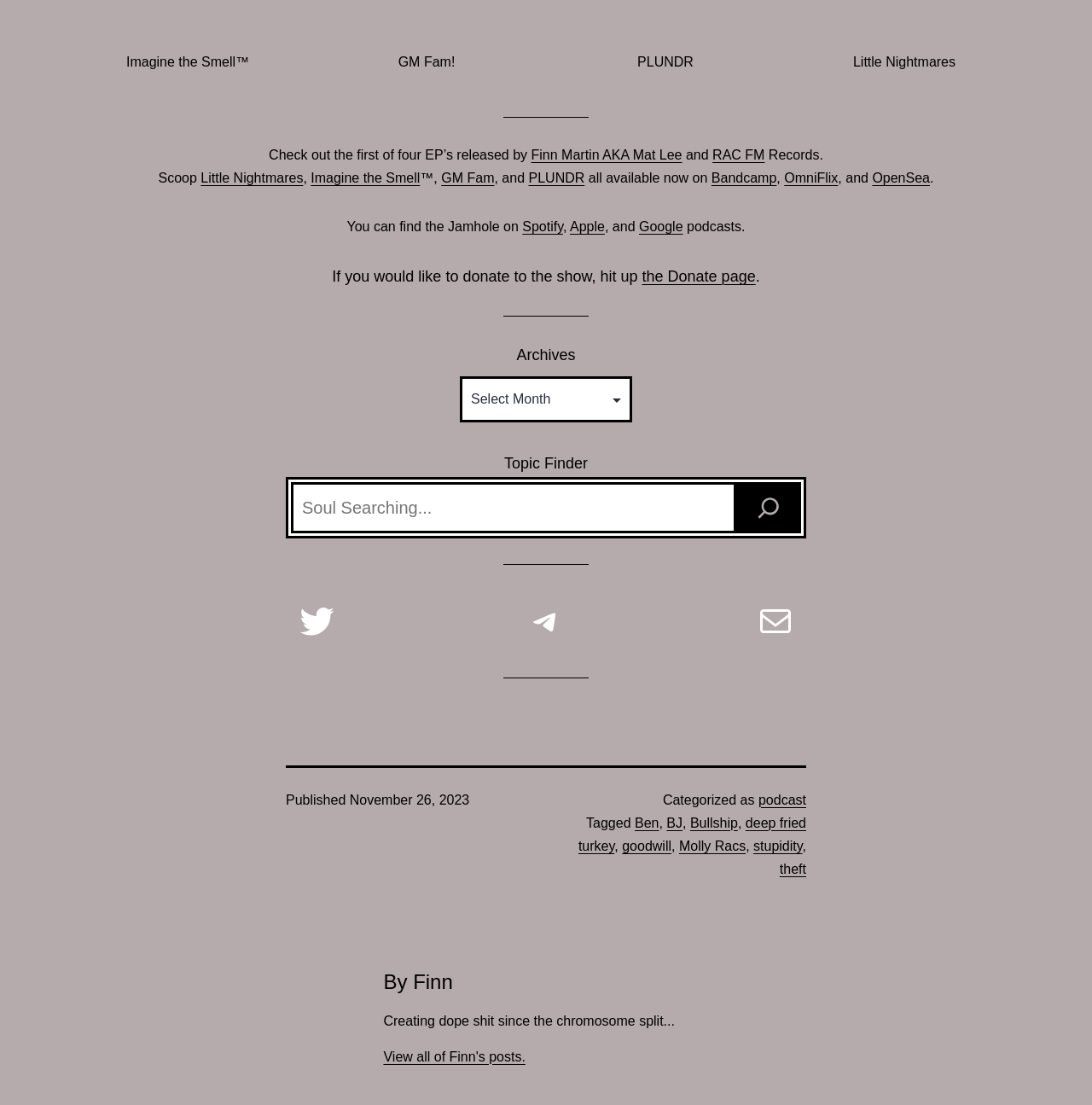Pinpoint the bounding box coordinates for the area that should be clicked to perform the following instruction: "Search for a topic".

[0.266, 0.436, 0.674, 0.482]